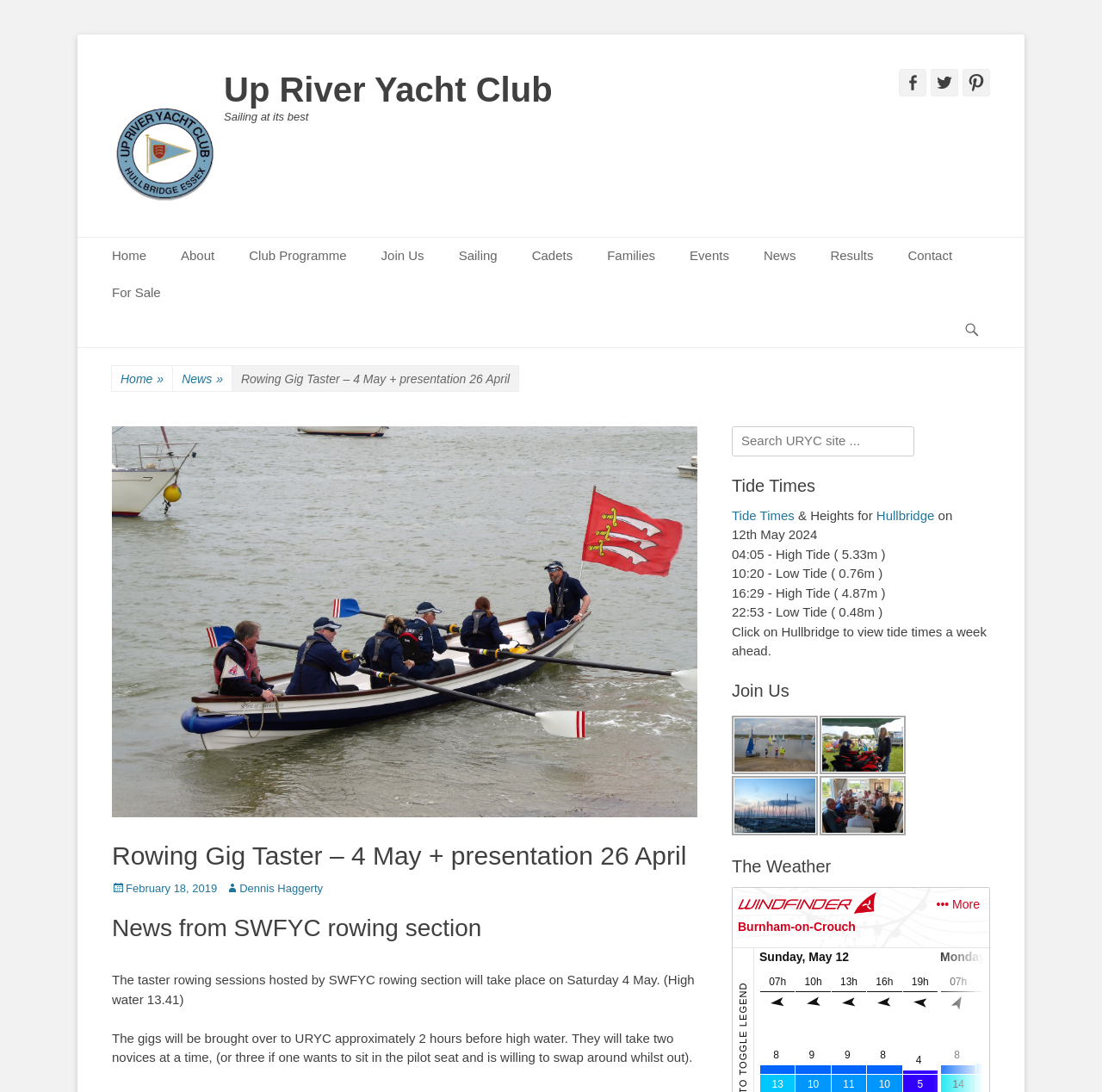Locate the bounding box of the user interface element based on this description: "Join Us".

[0.33, 0.218, 0.4, 0.251]